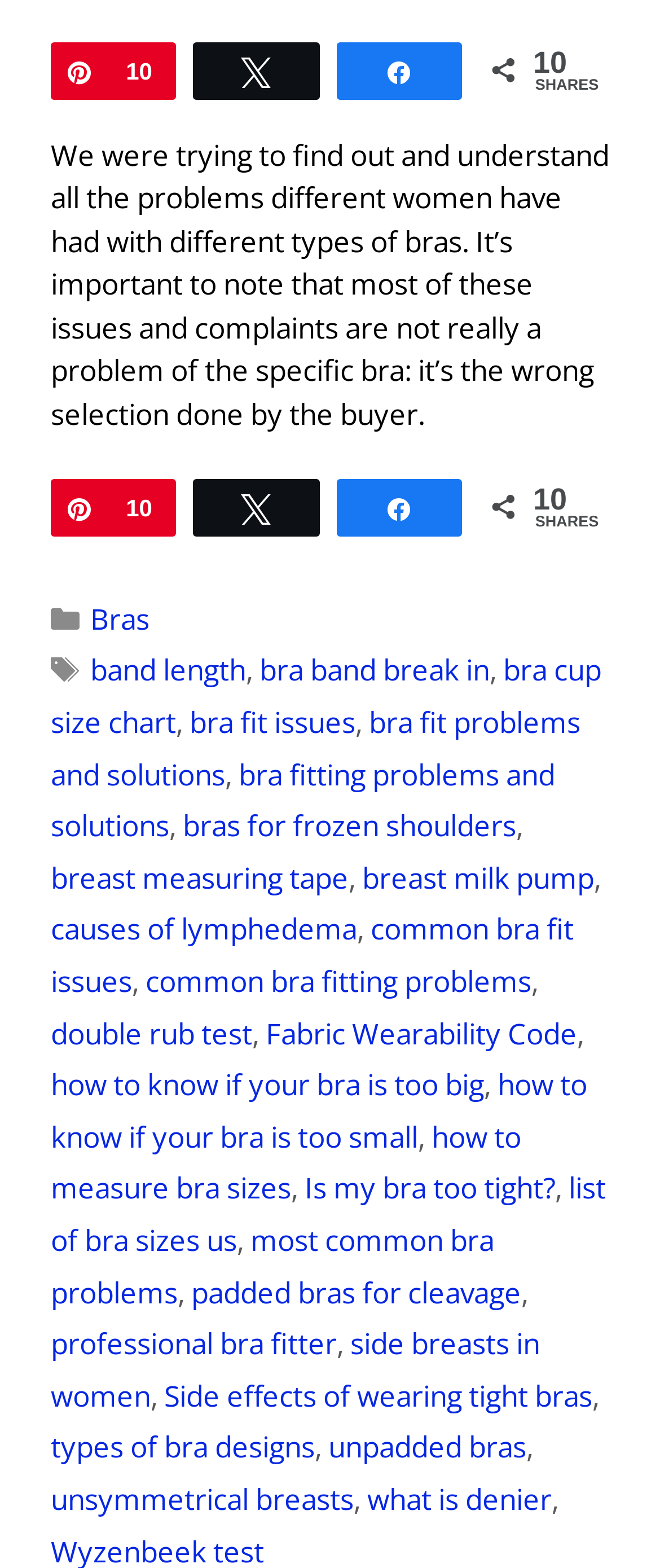What is the category of the article?
Answer with a single word or phrase, using the screenshot for reference.

Bras